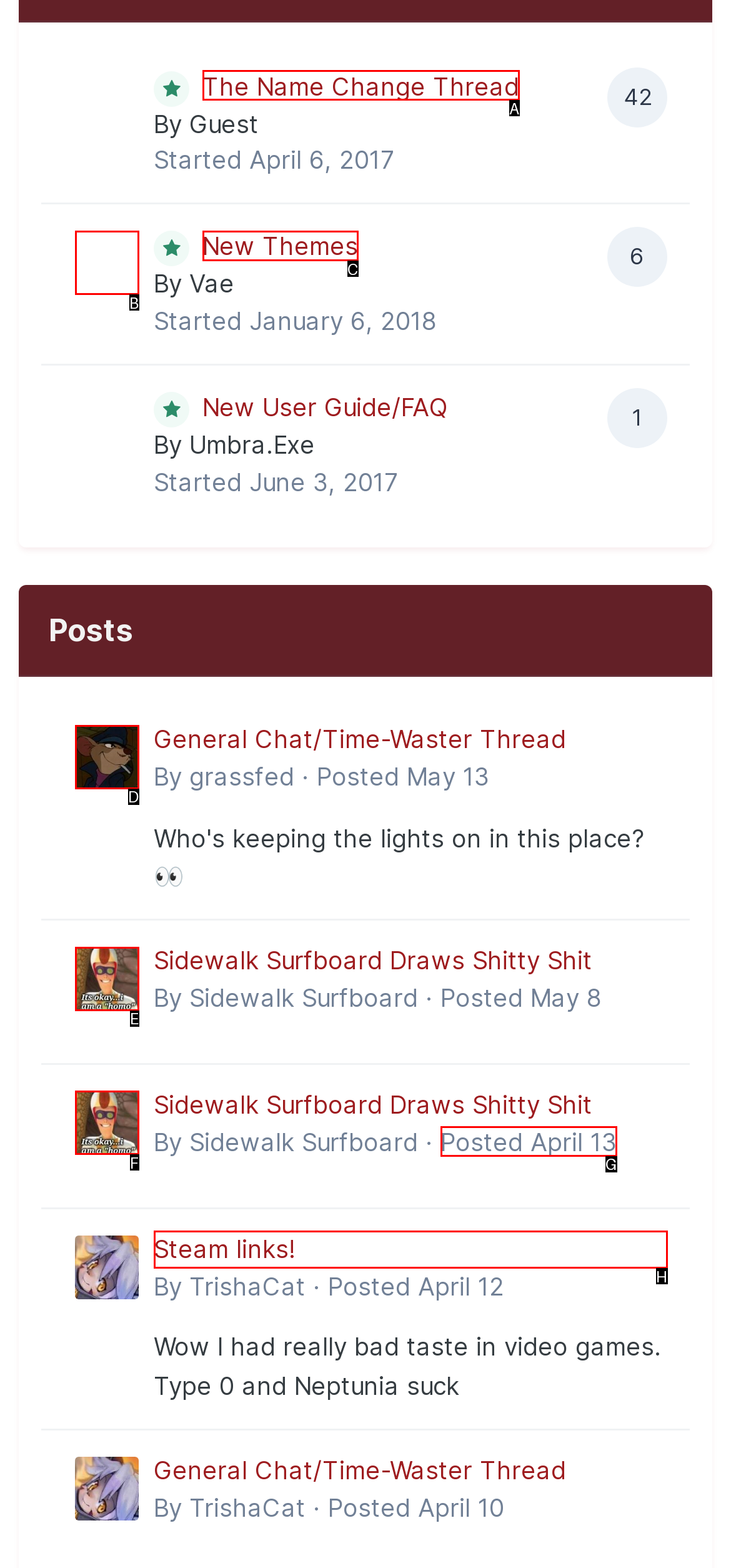Determine the HTML element that best matches this description: title="Go to Sidewalk Surfboard's profile" from the given choices. Respond with the corresponding letter.

F